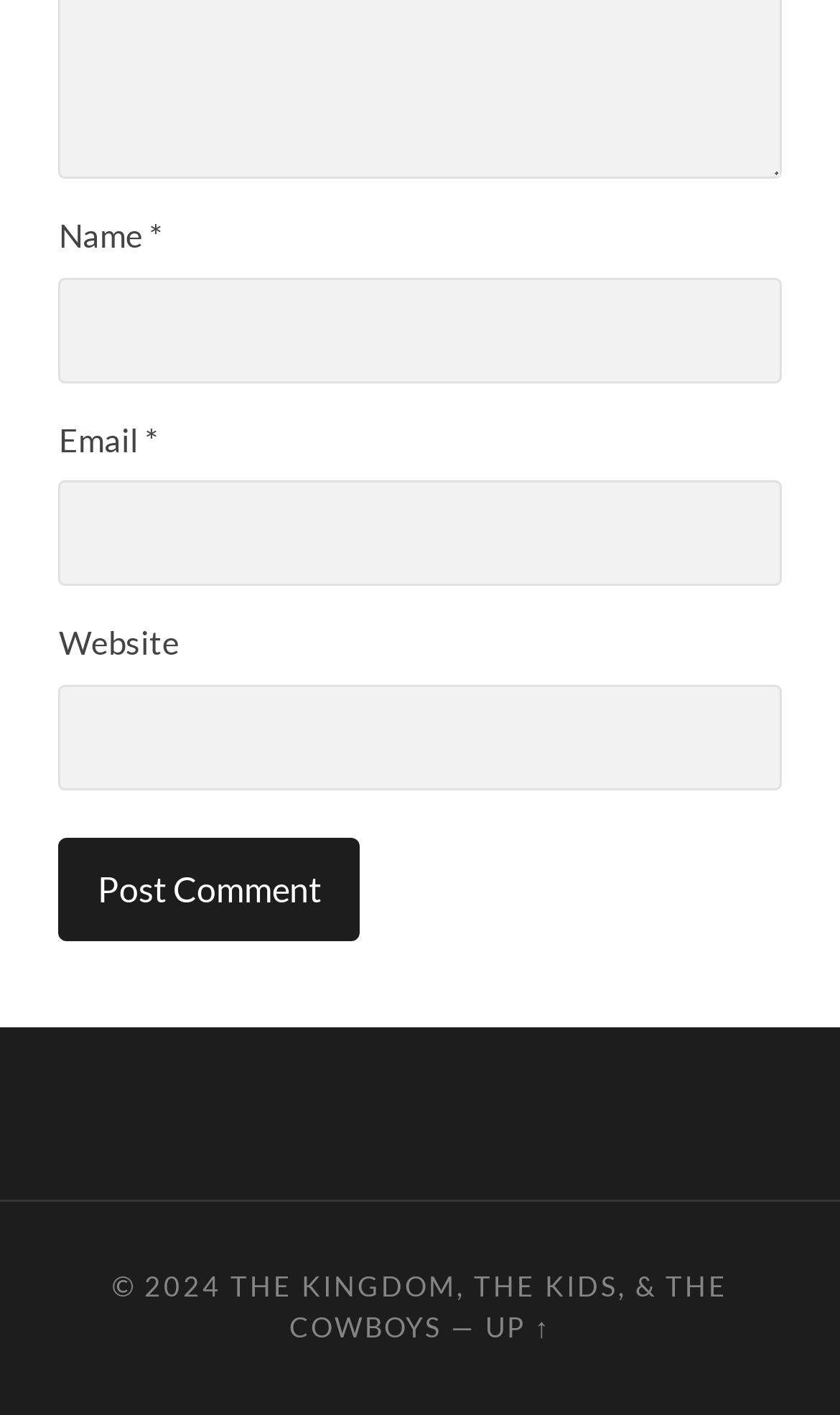From the screenshot, find the bounding box of the UI element matching this description: "parent_node: Website name="url"". Supply the bounding box coordinates in the form [left, top, right, bottom], each a float between 0 and 1.

[0.07, 0.484, 0.93, 0.558]